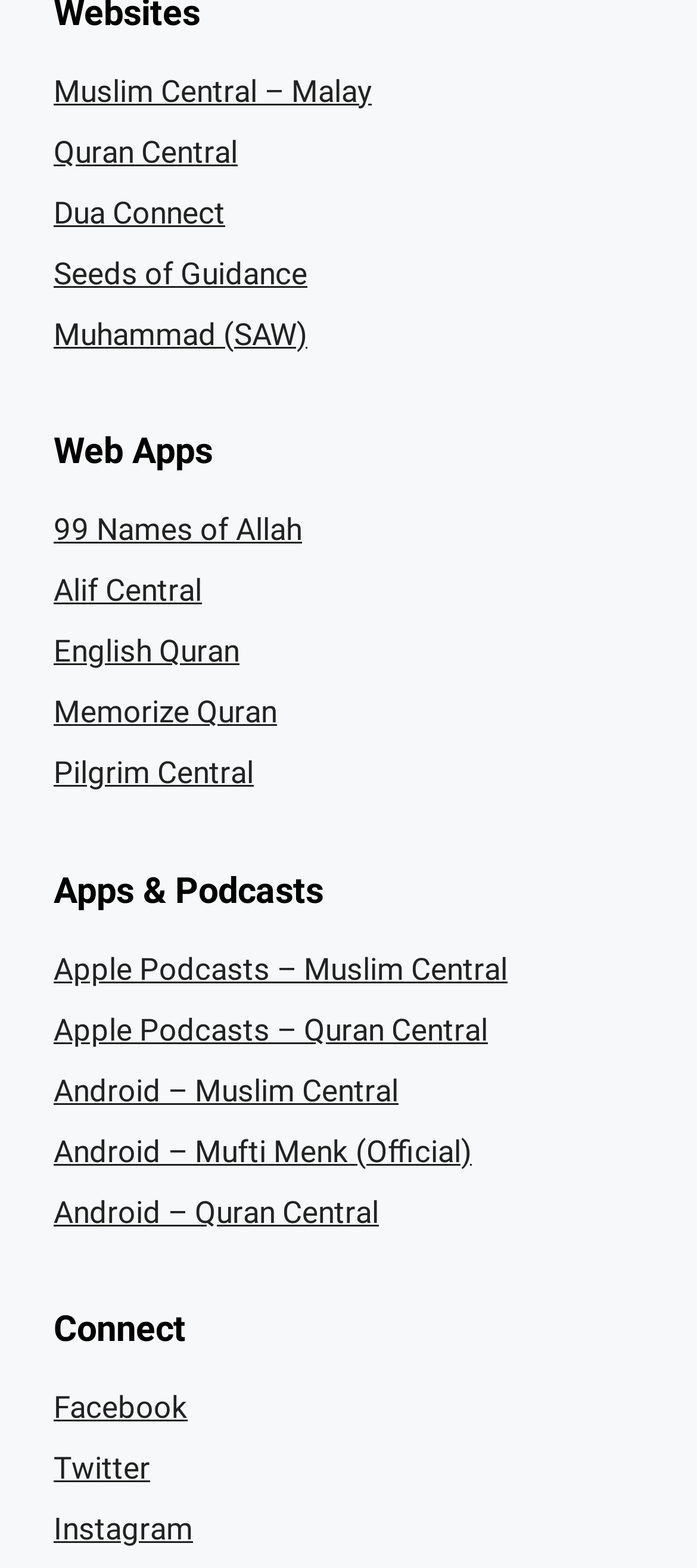Give a one-word or short phrase answer to the question: 
How many sections are there on this webpage?

3